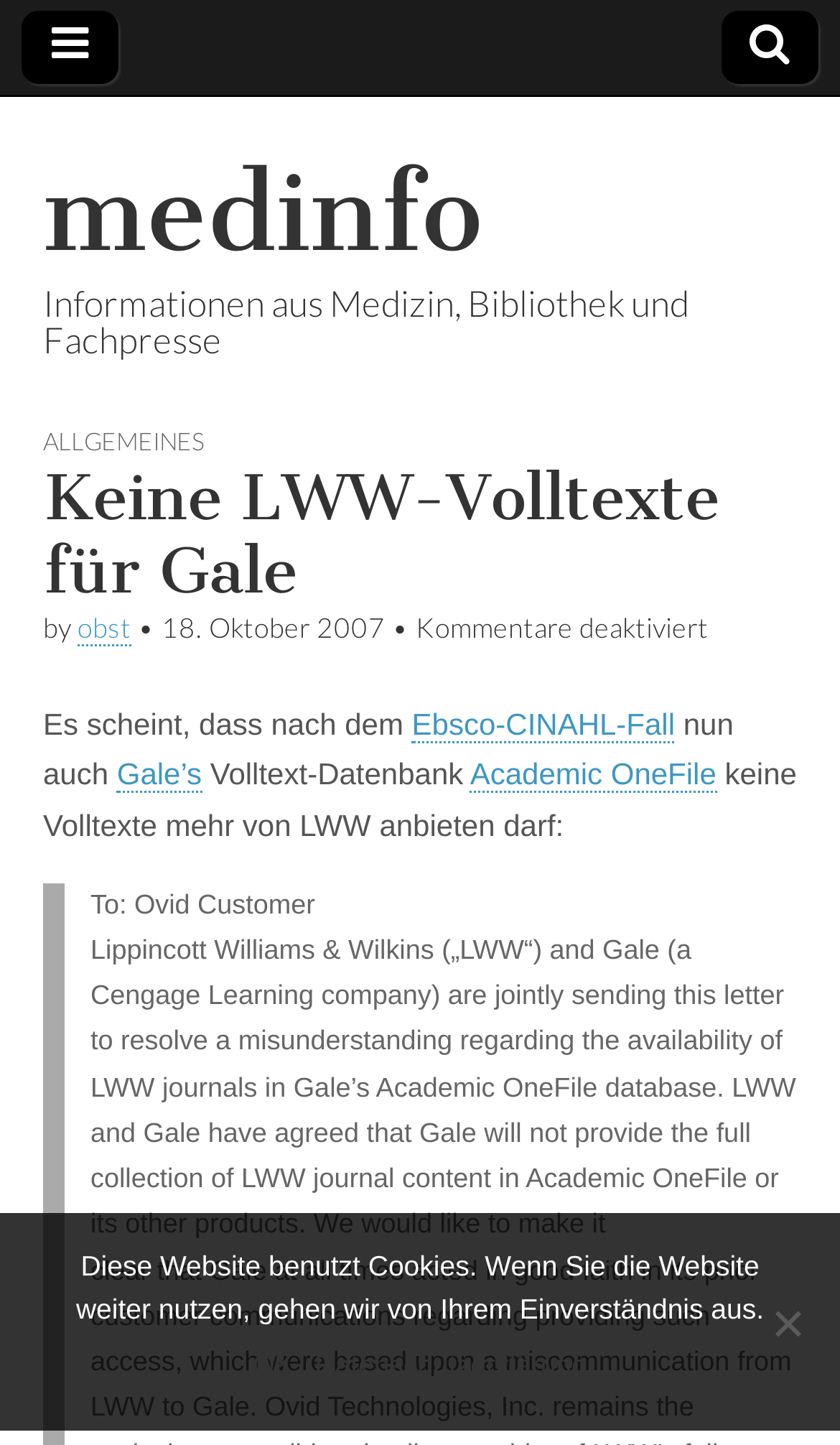Give a comprehensive overview of the webpage, including key elements.

The webpage appears to be a blog post or an article discussing the unavailability of LWW full-text articles on Gale's Academic OneFile database. 

At the top of the page, there are two icons, one on the left and one on the right, which are likely navigation or action buttons. Below these icons, there is a link to "medinfo" and a brief description of the website, stating that it provides information from medicine, libraries, and specialist press.

The main content of the page is divided into sections. The first section has a heading "Keine LWW-Volltexte für Gale" (No LWW full-text articles for Gale) and is followed by a brief introduction. Below this, there is a link to "ALLGEMEINES" (General) and a timestamp indicating that the article was posted on October 18, 2007. 

The main article discusses the agreement between LWW and Gale regarding the availability of LWW journal content in Gale's Academic OneFile database. The text explains that Gale will not provide the full collection of LWW journal content in Academic OneFile or its other products.

At the bottom of the page, there is a cookie notice dialog box with a message explaining the use of cookies on the website. The dialog box has an "OK" button, a link to the privacy policy, and a "No" button.